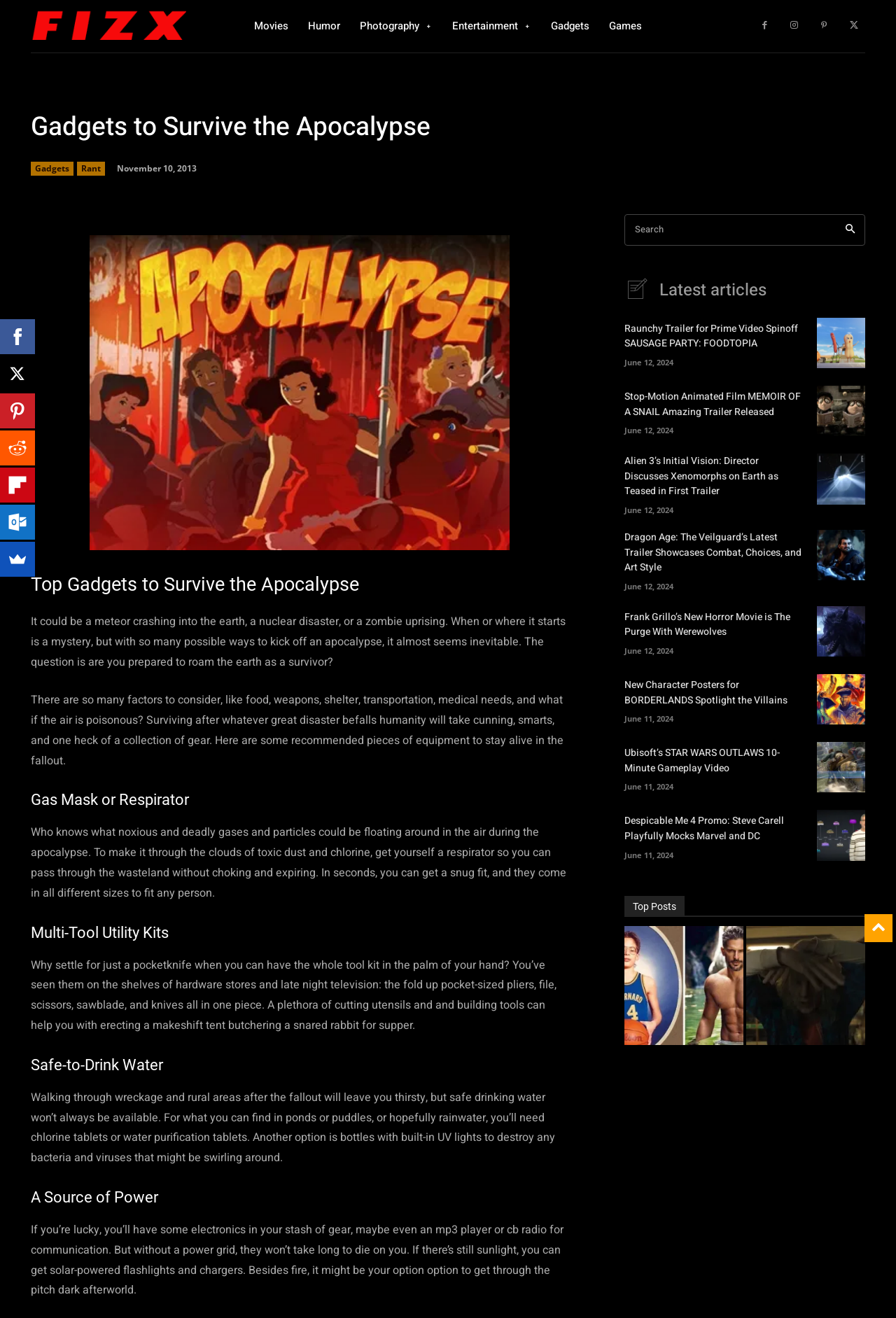What is the main topic of this webpage?
From the image, respond with a single word or phrase.

Gadgets to Survive the Apocalypse